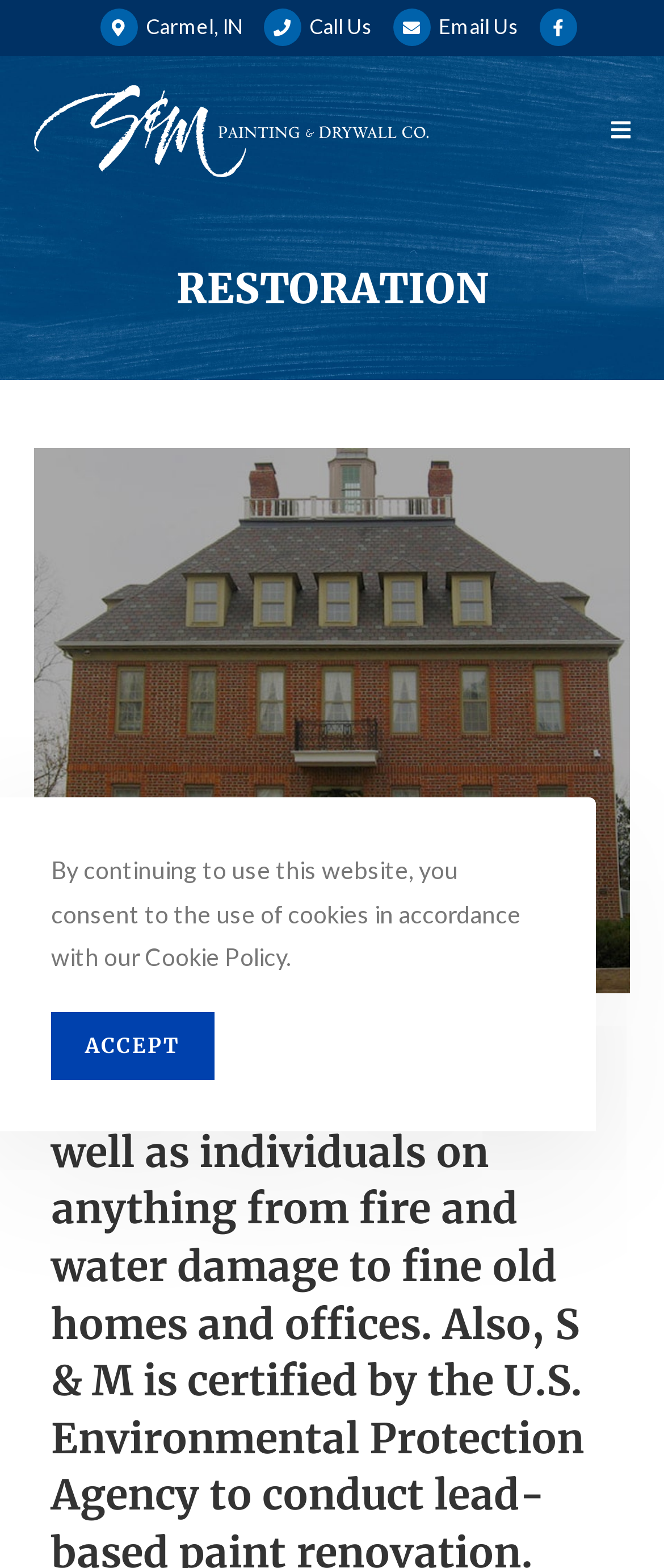Refer to the image and provide an in-depth answer to the question:
Is there a way to contact S&M directly from the webpage?

I found that there are multiple ways to contact S&M directly from the webpage, including a 'Call Us' link and an 'Email Us' link, which suggests that users can reach out to S&M directly for inquiries or services.